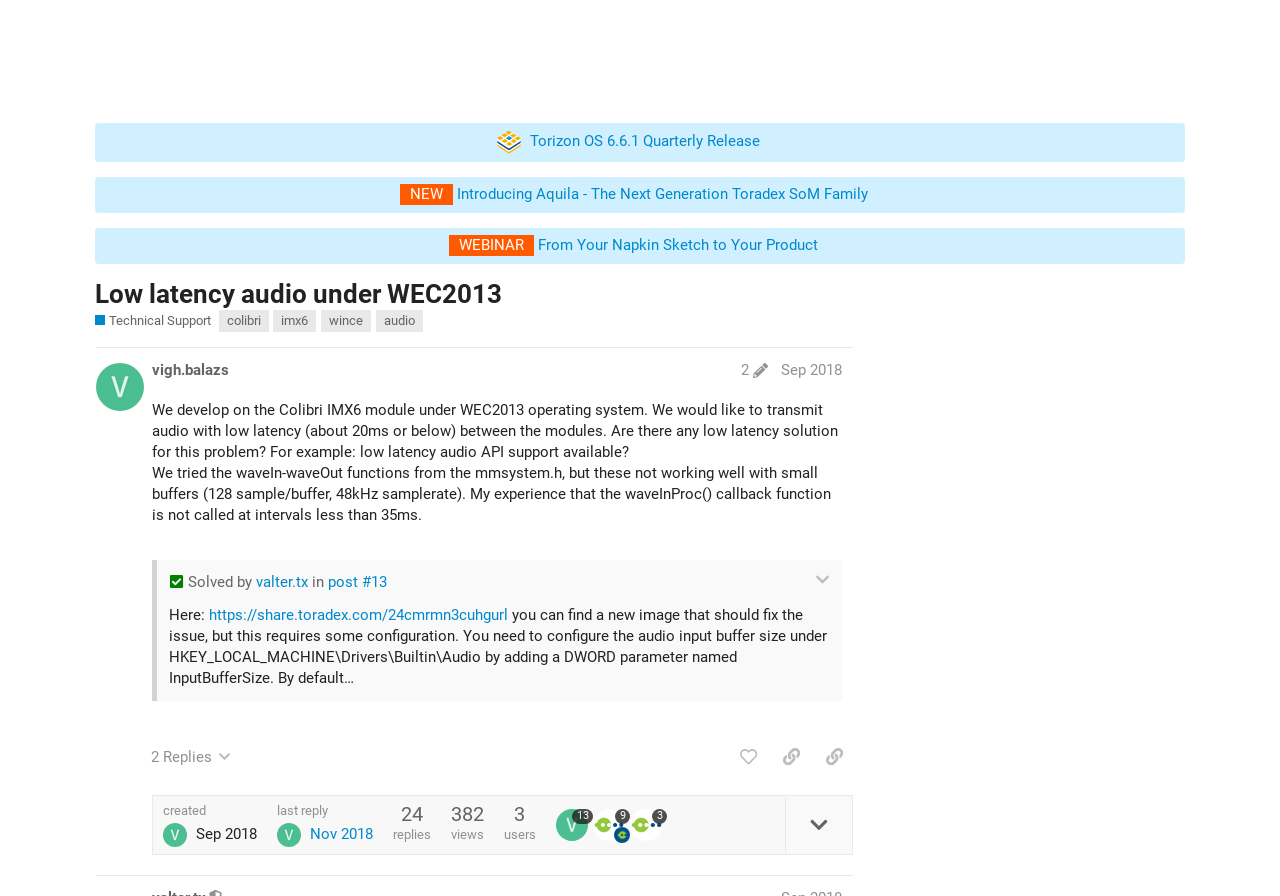What is the date of the latest post?
Refer to the image and provide a one-word or short phrase answer.

Nov 23, 2018